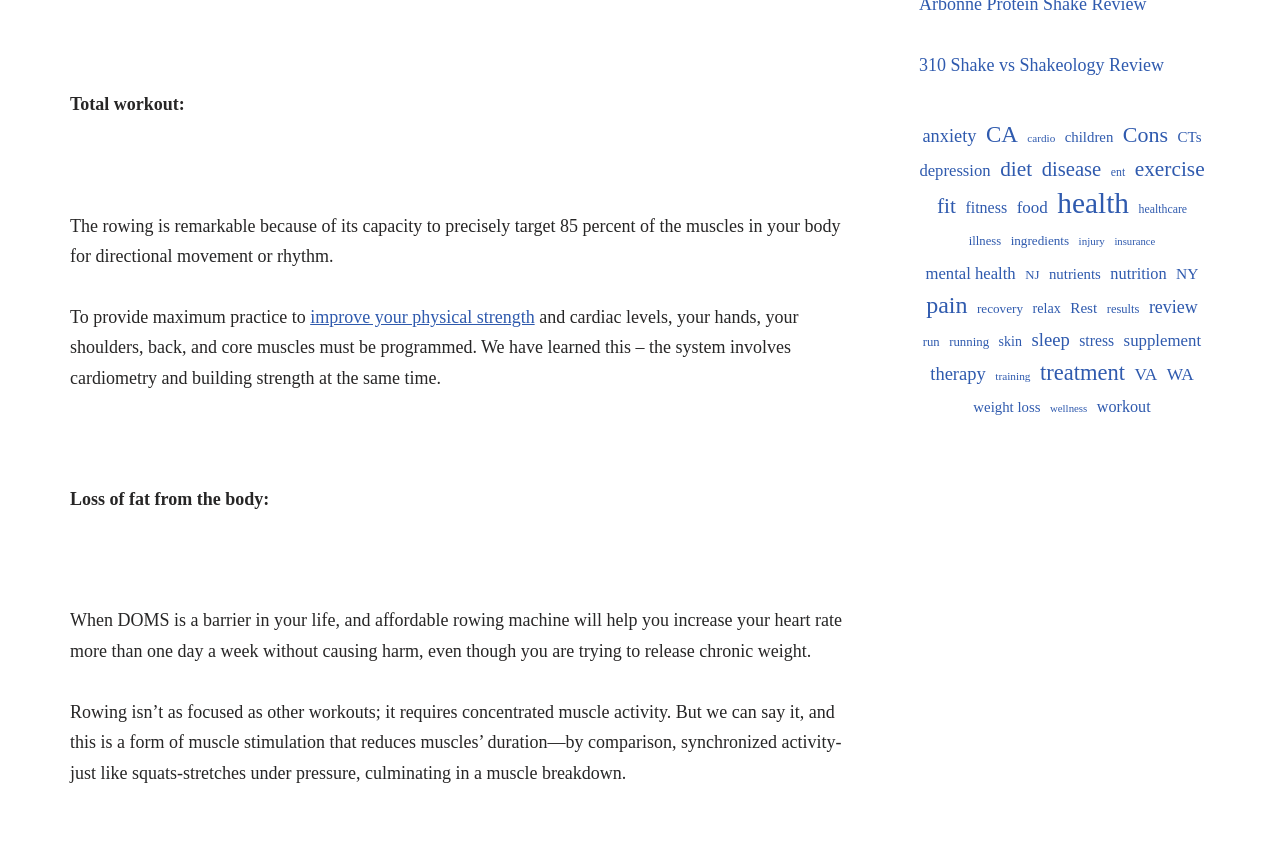Review the image closely and give a comprehensive answer to the question: What is the focus of the rowing workout?

According to the text, the rowing workout is focused on providing concentrated muscle activity, which can help reduce muscle duration and lead to muscle breakdown. This suggests that the workout is designed to target specific muscle groups and improve overall muscle strength and endurance.